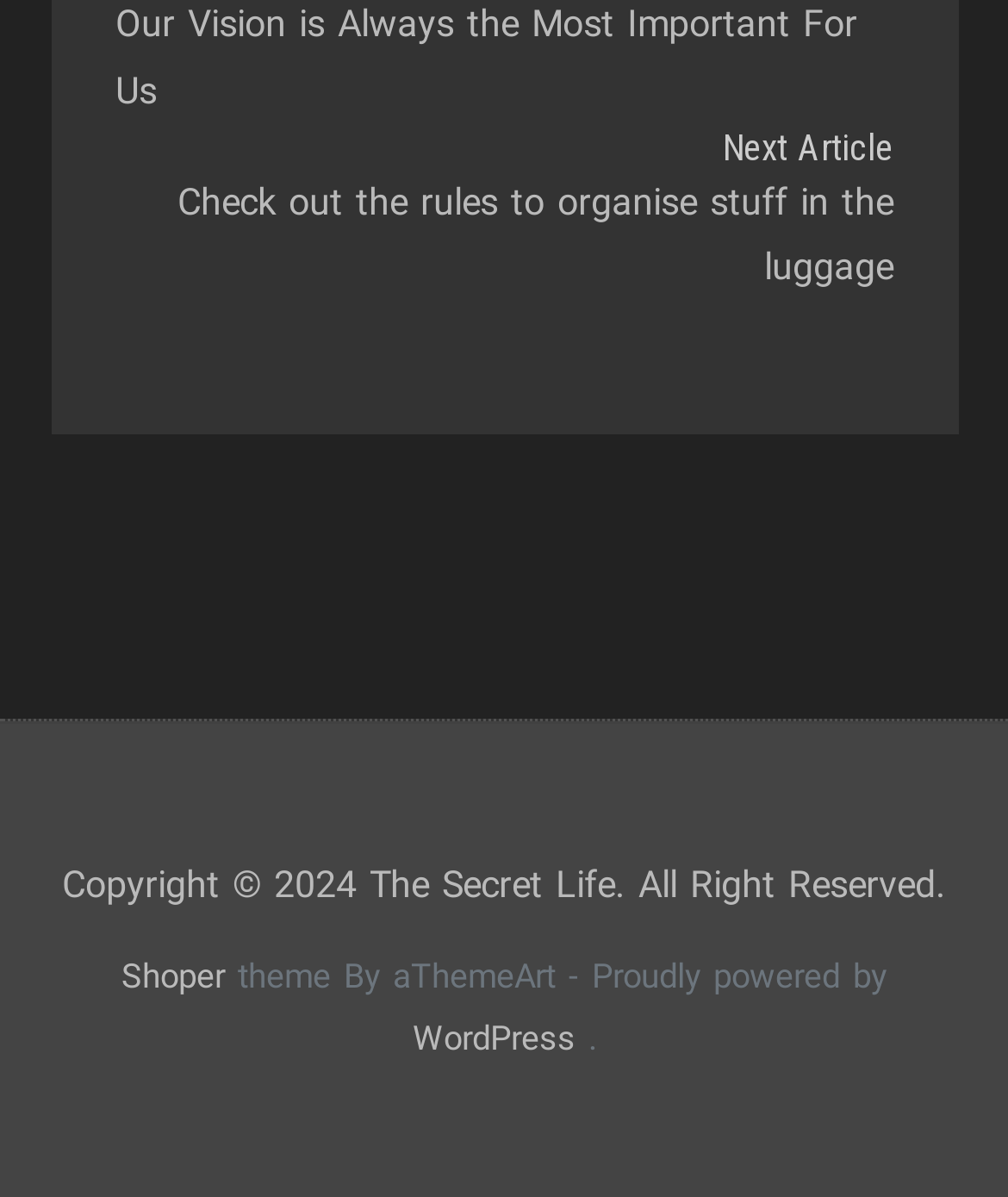Look at the image and write a detailed answer to the question: 
What is the purpose of the link 'Shoper'?

Based on the text 'Shoper' and its location in the footer section, I infer that it might be a link to an e-commerce platform or a shopping website.